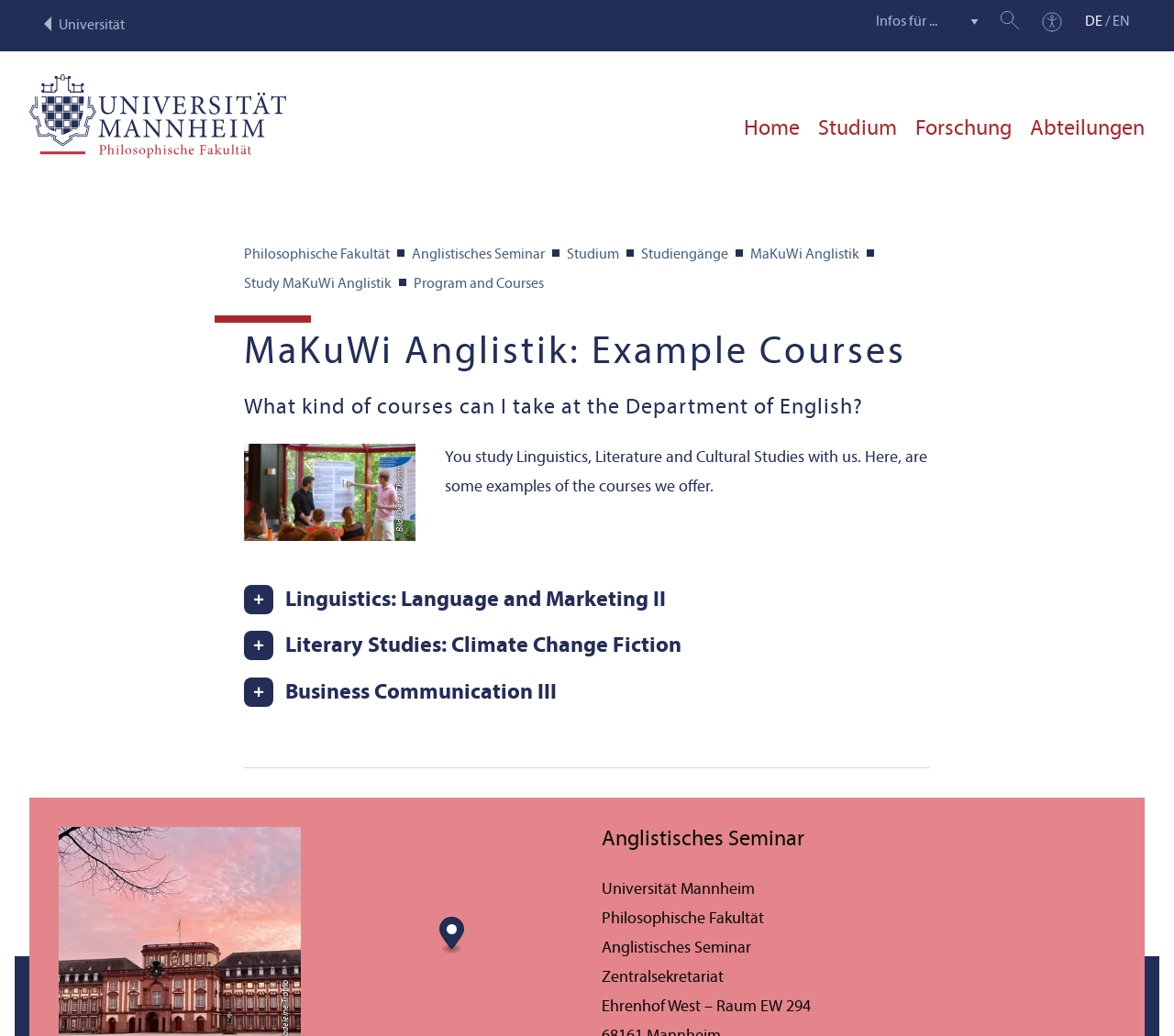Describe every aspect of the webpage in a detailed manner.

The webpage is about the program and courses offered by the Philosophische Fakultät (Philosophy Faculty) at the Universität Mannheim. At the top left corner, there is a logo of the Universität Mannheim - Philosophische Fakultät. 

On the top right corner, there are several links, including "Universität", a combobox, "Suchen" (Search) with an accompanying image, "Barrierefreiheit" (Accessibility) with an image, and language options "DE" and "EN". 

Below the top section, there is a main navigation menu with links to "Home", "Studium" (Study), "Forschung" (Research), and "Abteilungen" (Departments). 

The main content of the page is divided into sections. The first section has a breadcrumb navigation showing the path "Philosophische Fakultät" > "Anglistisches Seminar" > "Studium" > "Studienänge" > "MaKuWi Anglistik" > "Program and Courses". 

Below the breadcrumb navigation, there is a heading "MaKuWi Anglistik: Example Courses" followed by a subheading "What kind of courses can I take at the Department of English?". 

To the right of the headings, there is an image with a caption "Bild: Dieter Thoma". 

The main content of the page lists several courses offered, including "Linguistics: Language and Marketing II", "Literary Studies: Climate Change Fiction", and "Business Communication III". Each course is represented by a link with a heading and a brief description. 

At the bottom of the page, there is a map marker icon and some contact information, including the address and room number of the Anglistisches Seminar.